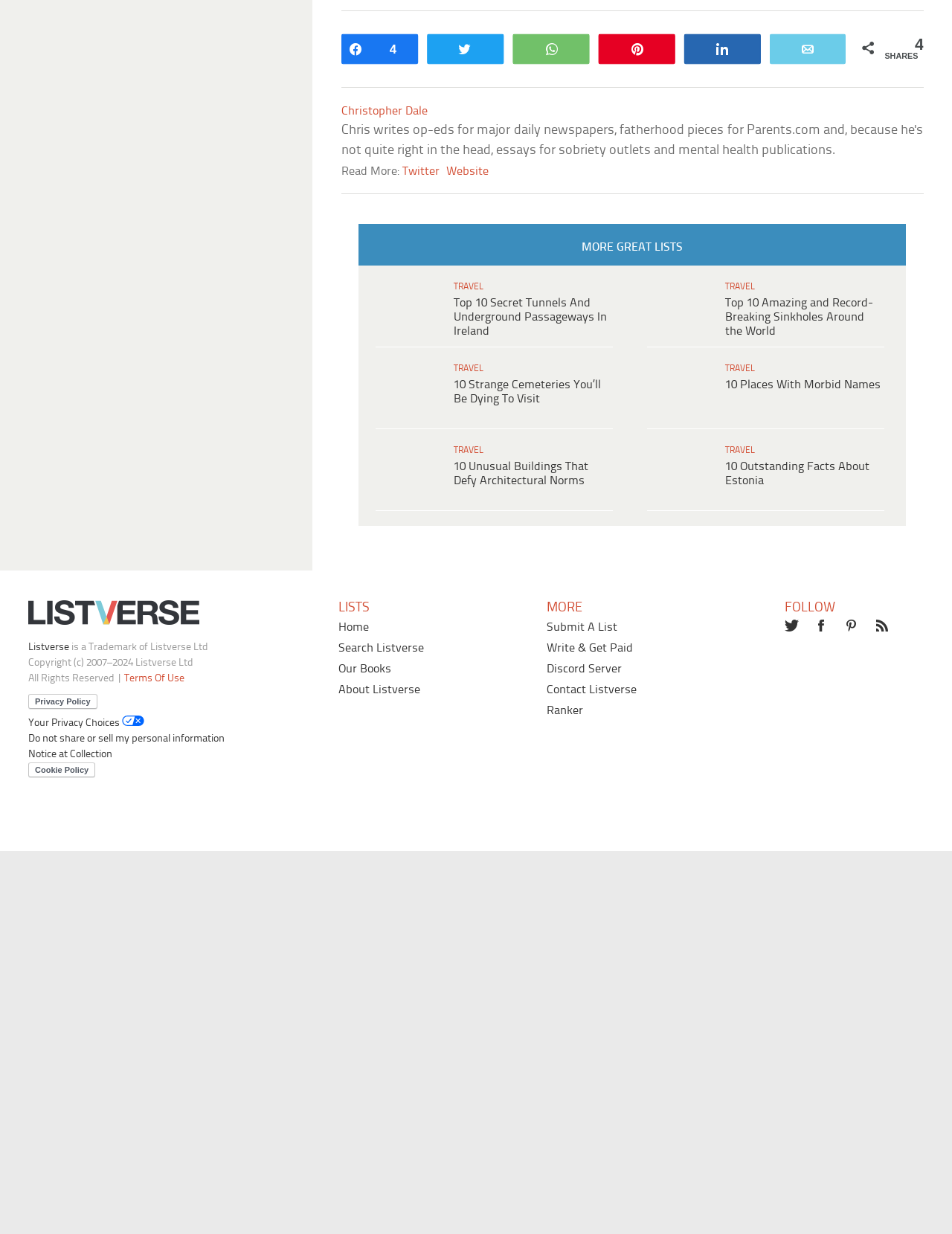Answer the question in a single word or phrase:
What is the topic of the first link?

Dark Web